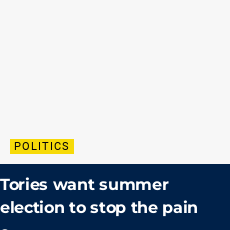Please use the details from the image to answer the following question comprehensively:
What is the party mentioned in the headline?

The headline reads 'Tories want summer election to stop the pain', which explicitly mentions the Tory party.